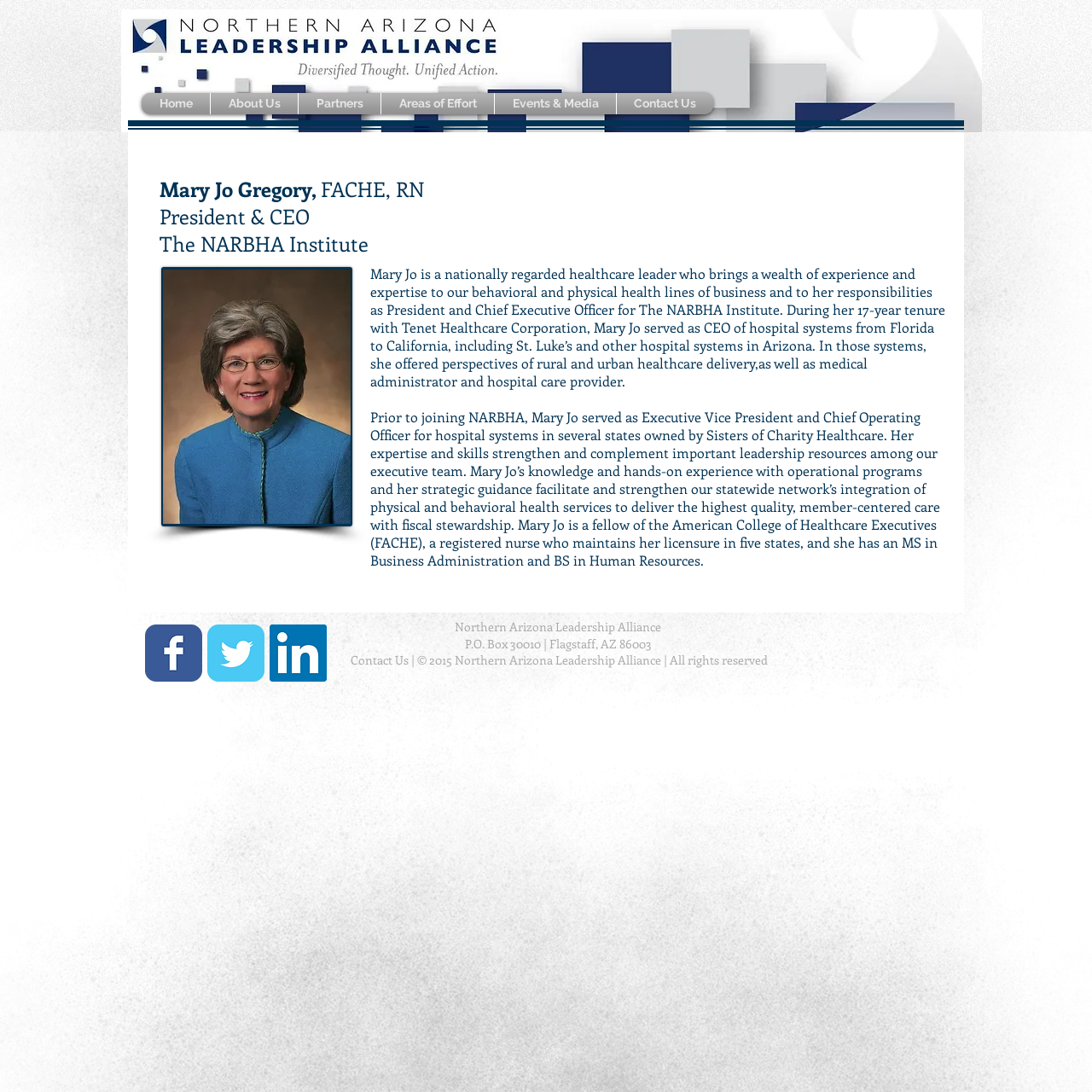What social media platforms does the Northern Arizona Leadership Alliance have a presence on?
Using the visual information, respond with a single word or phrase.

Facebook, Twitter, LinkedIn